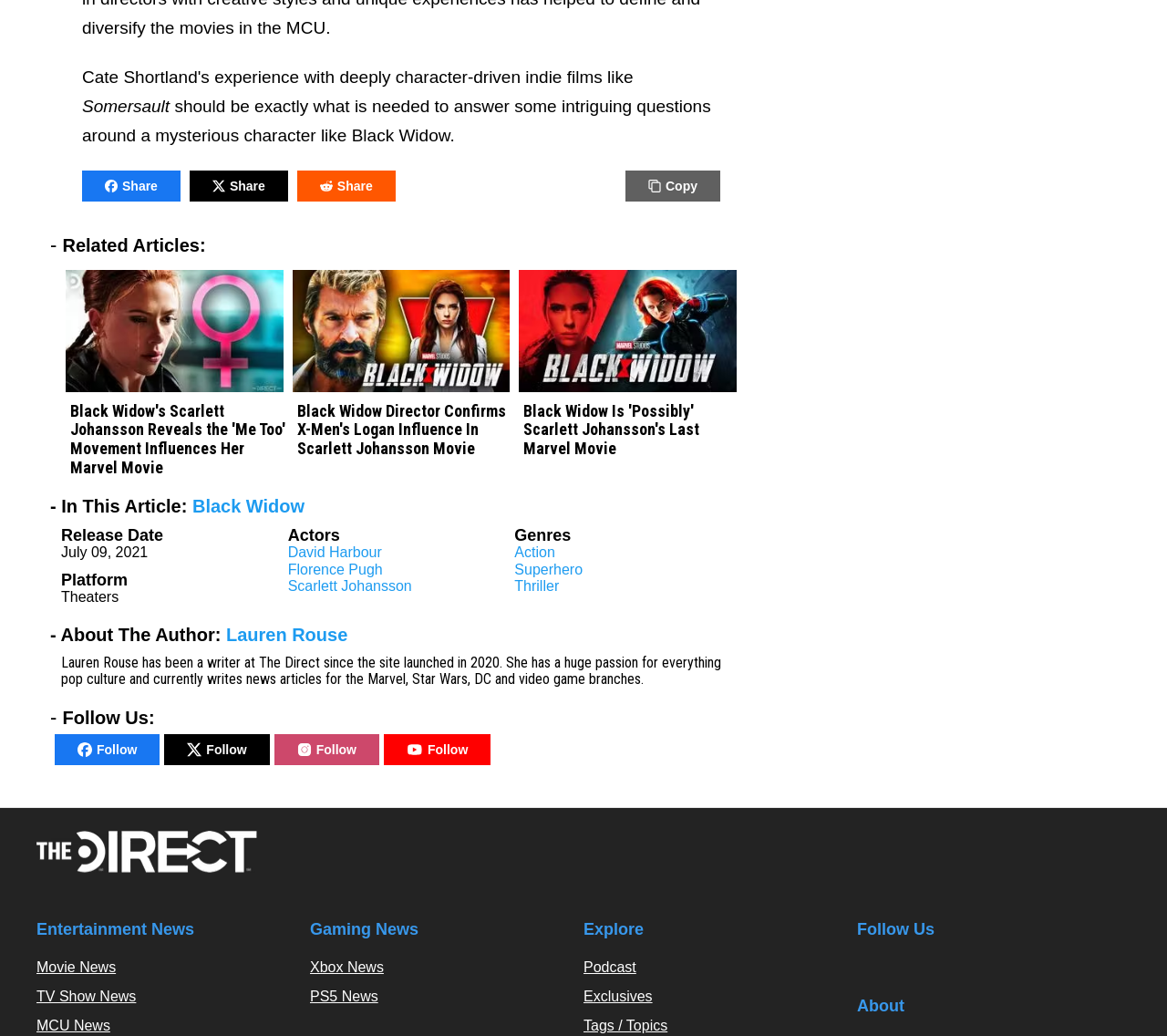Based on the element description, predict the bounding box coordinates (top-left x, top-left y, bottom-right x, bottom-right y) for the UI element in the screenshot: Follow

[0.141, 0.708, 0.231, 0.738]